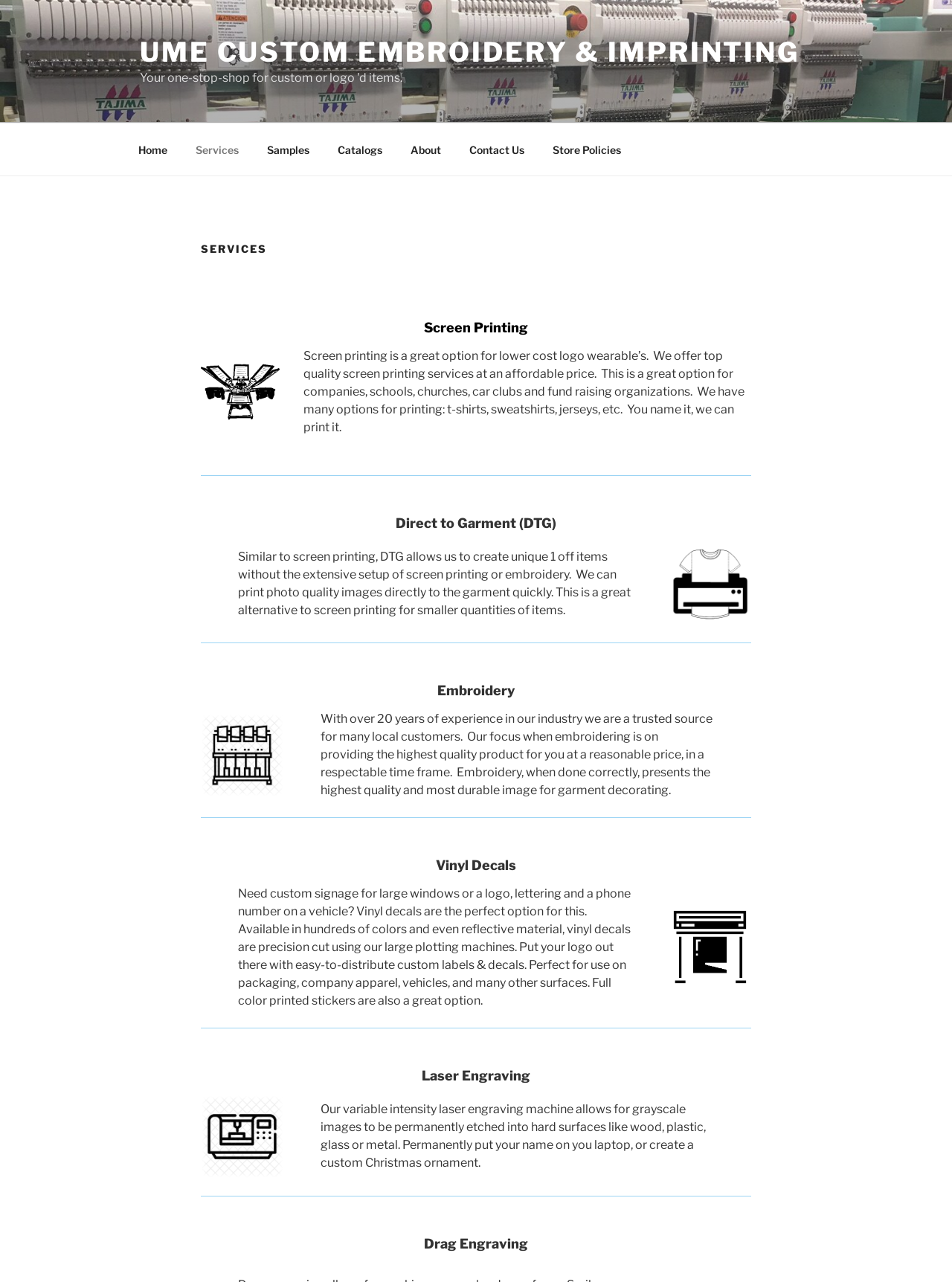Return the bounding box coordinates of the UI element that corresponds to this description: "parent_node: Quality metal products". The coordinates must be given as four float numbers in the range of 0 and 1, [left, top, right, bottom].

None